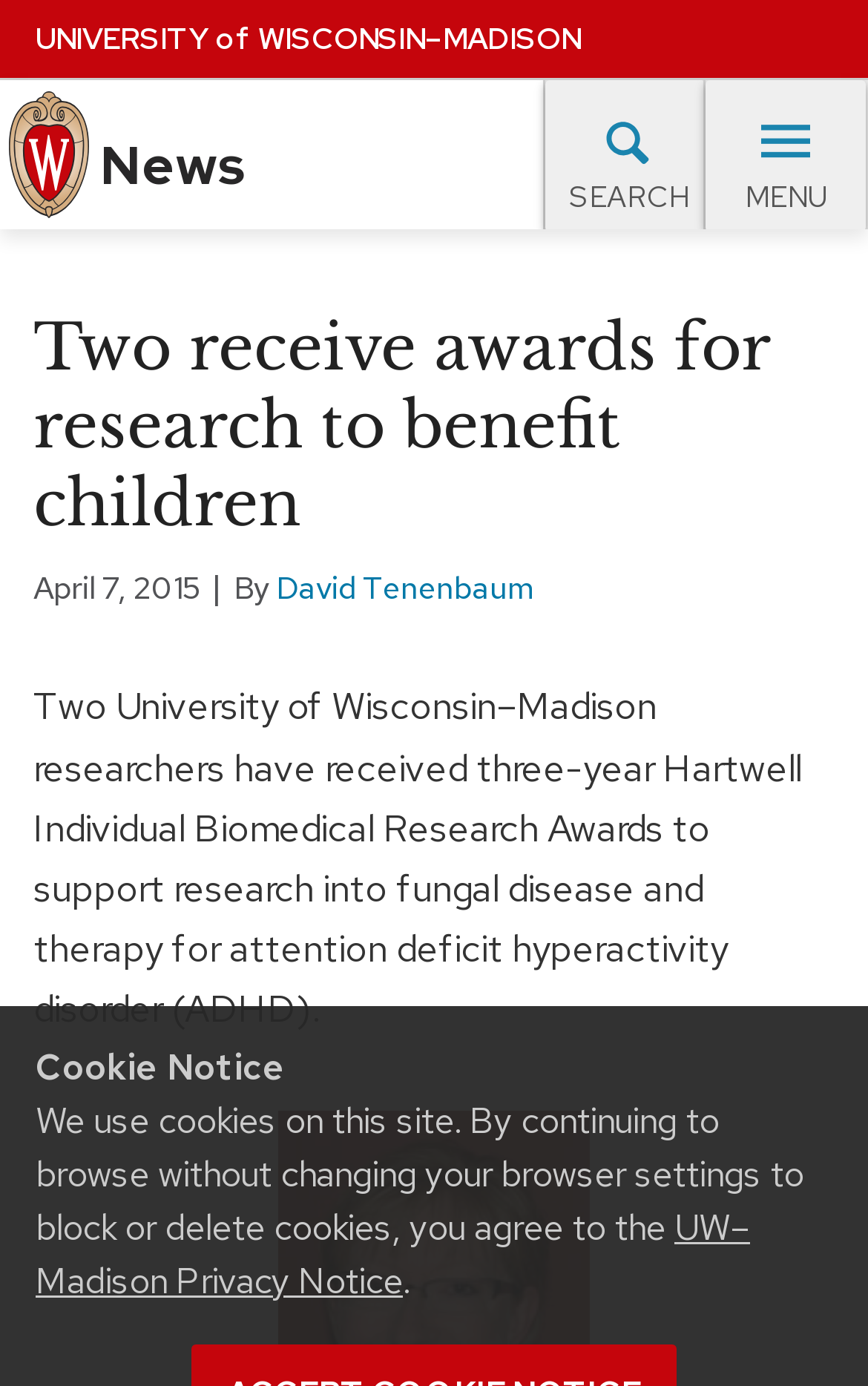Write a detailed summary of the webpage.

The webpage appears to be a news article page from the University of Wisconsin-Madison. At the top left corner, there is a link to skip to the main content. Next to it, there is a navigation link to the university's home page, which is accompanied by the university's name in two parts: "UNIVERSITY" and "WISCONSIN–MADISON".

Below the university's name, there are three links: "News", a "SEARCH" button, and a "MENU" button. To the right of these links, there is a heading "Site navigation" followed by a main menu navigation link. This main menu contains two links: "Campus News" and "UW in the News".

Further down, there are two more links: "FACULTY EXPERTS" and "EVENTS CALENDAR". Below these links, there is a heading with the same title as the meta description: "Two receive awards for research to benefit children". This heading is followed by a date "April 7, 2015", and an author's name "David Tenenbaum" linked to his profile.

The main content of the article is a paragraph of text that describes two University of Wisconsin-Madison researchers receiving awards for their research into fungal disease and therapy for attention deficit hyperactivity disorder (ADHD). At the very top of the page, there is a cookie notice with a link to the UW–Madison Privacy Notice.